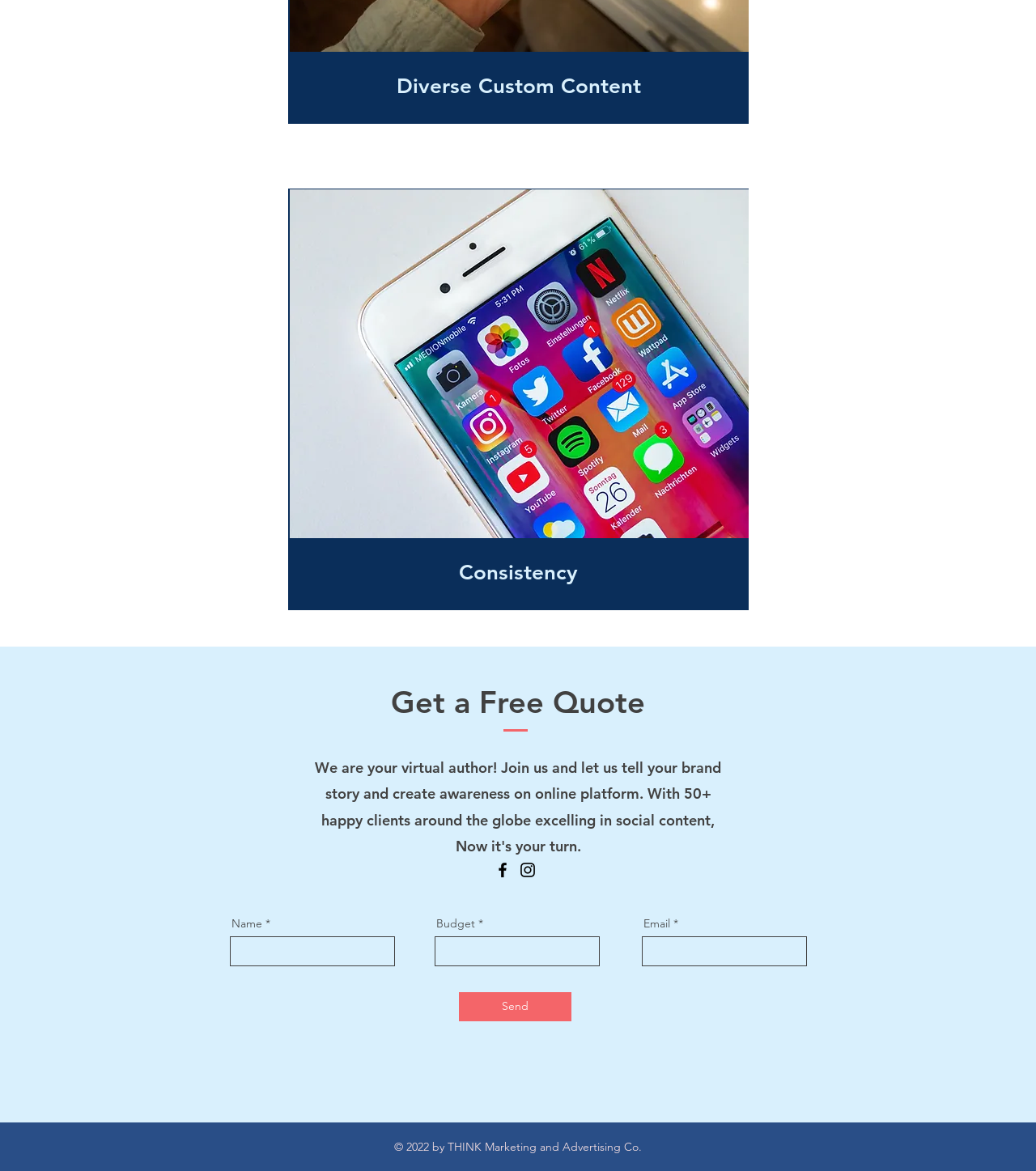What is the purpose of the textbox with the label 'Name *'?
Please provide a single word or phrase answer based on the image.

To input name